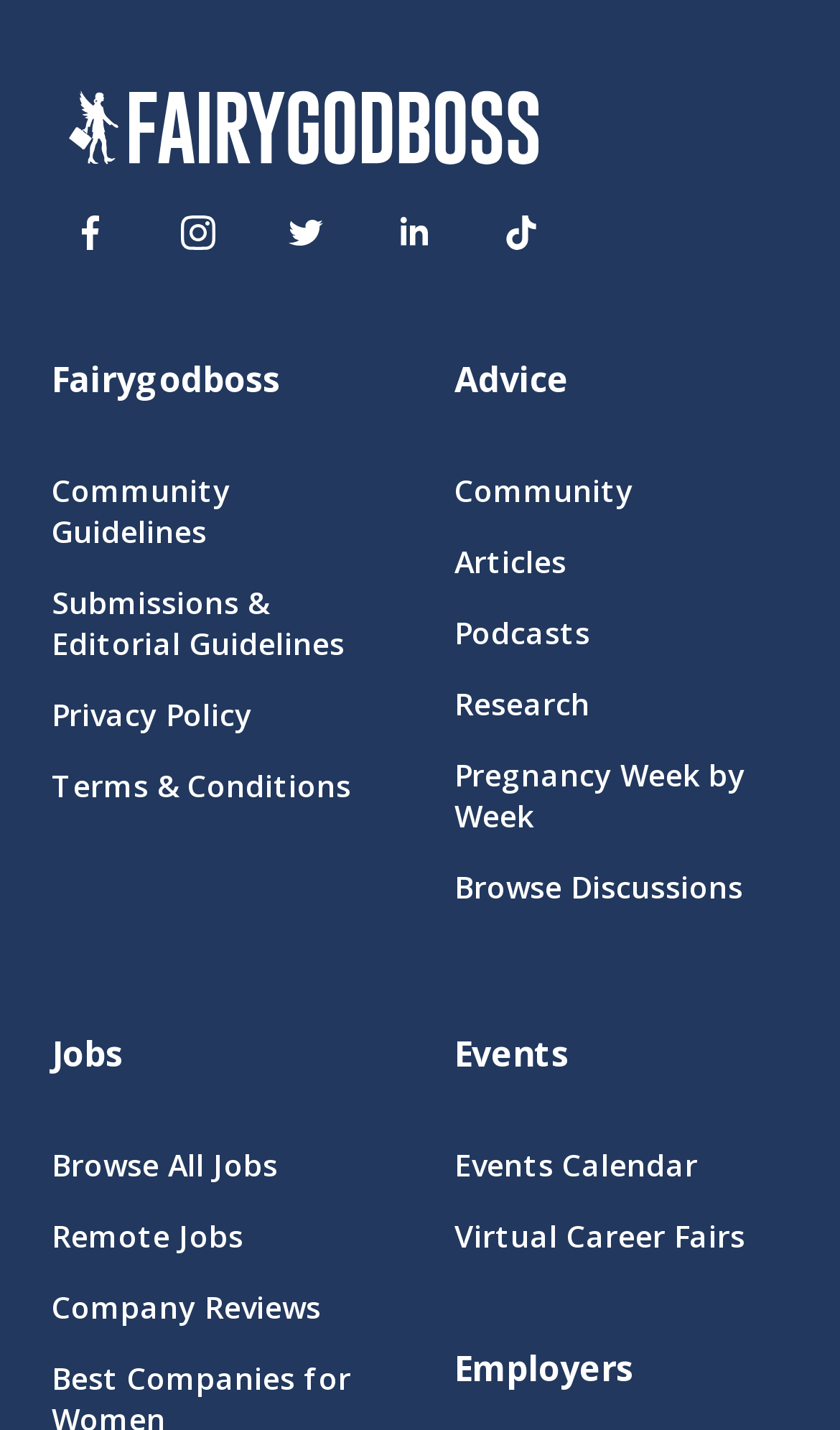What is the last option in the bottom-right corner of the webpage?
Look at the screenshot and respond with one word or a short phrase.

Employers